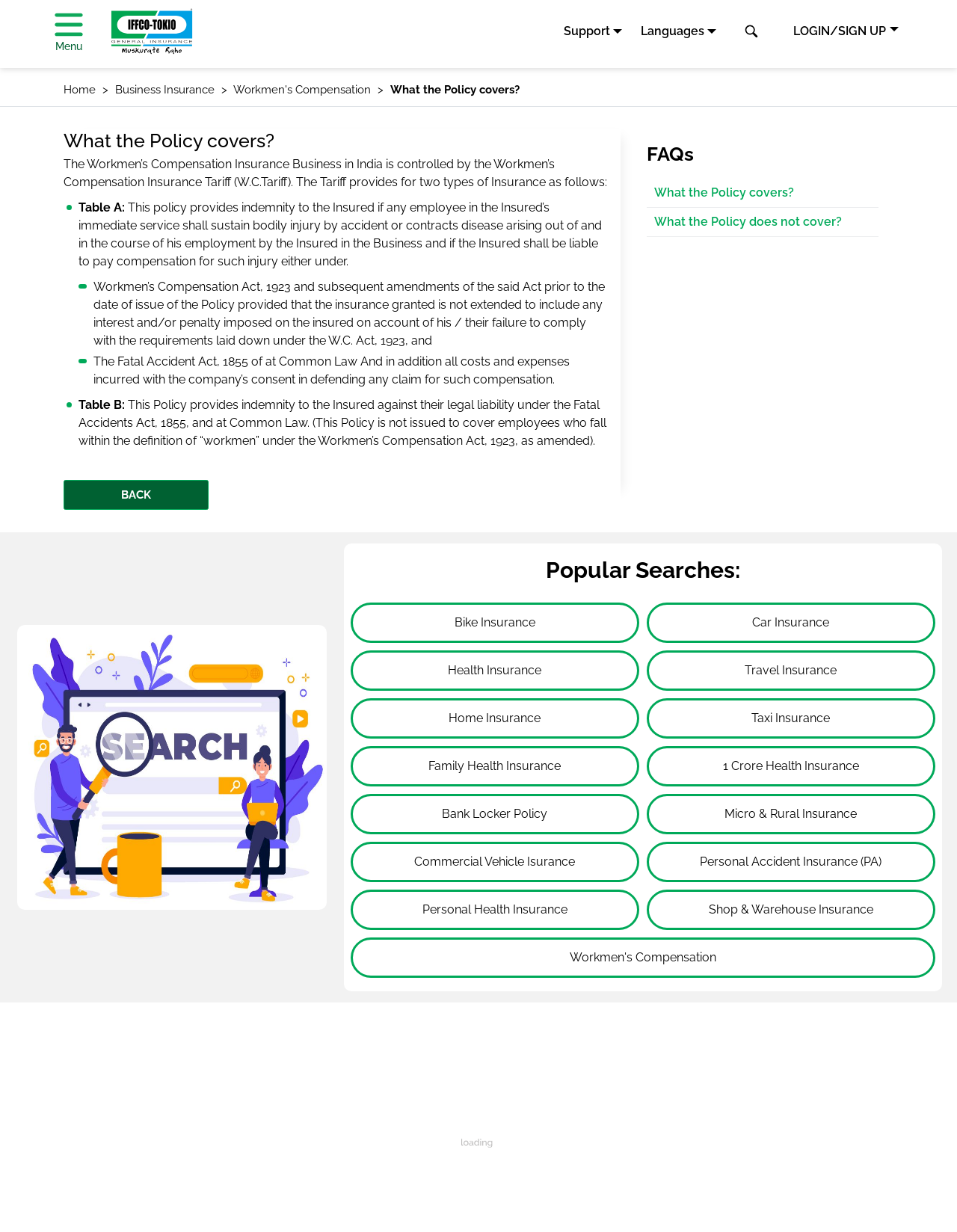Indicate the bounding box coordinates of the element that must be clicked to execute the instruction: "Go to the home page". The coordinates should be given as four float numbers between 0 and 1, i.e., [left, top, right, bottom].

[0.066, 0.067, 0.1, 0.078]